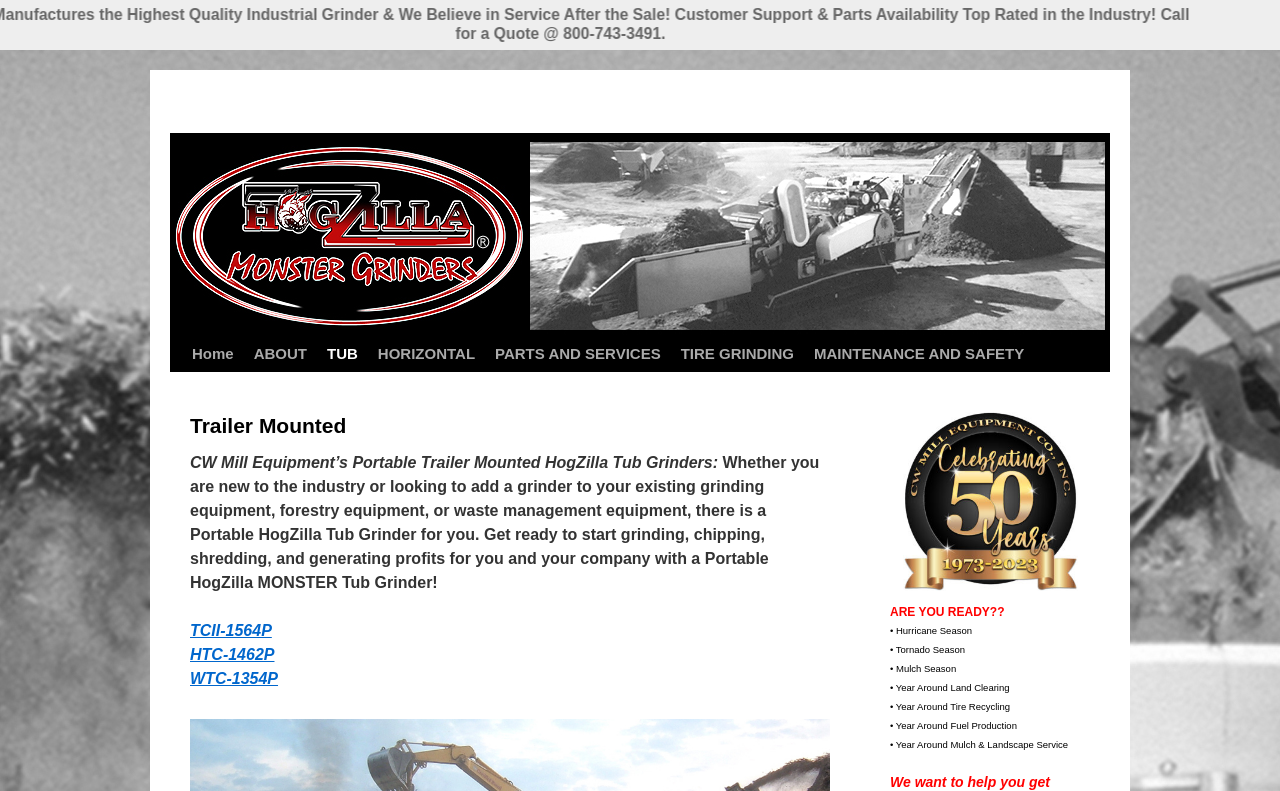Show the bounding box coordinates of the region that should be clicked to follow the instruction: "view TCII-1564P model."

[0.148, 0.787, 0.212, 0.808]